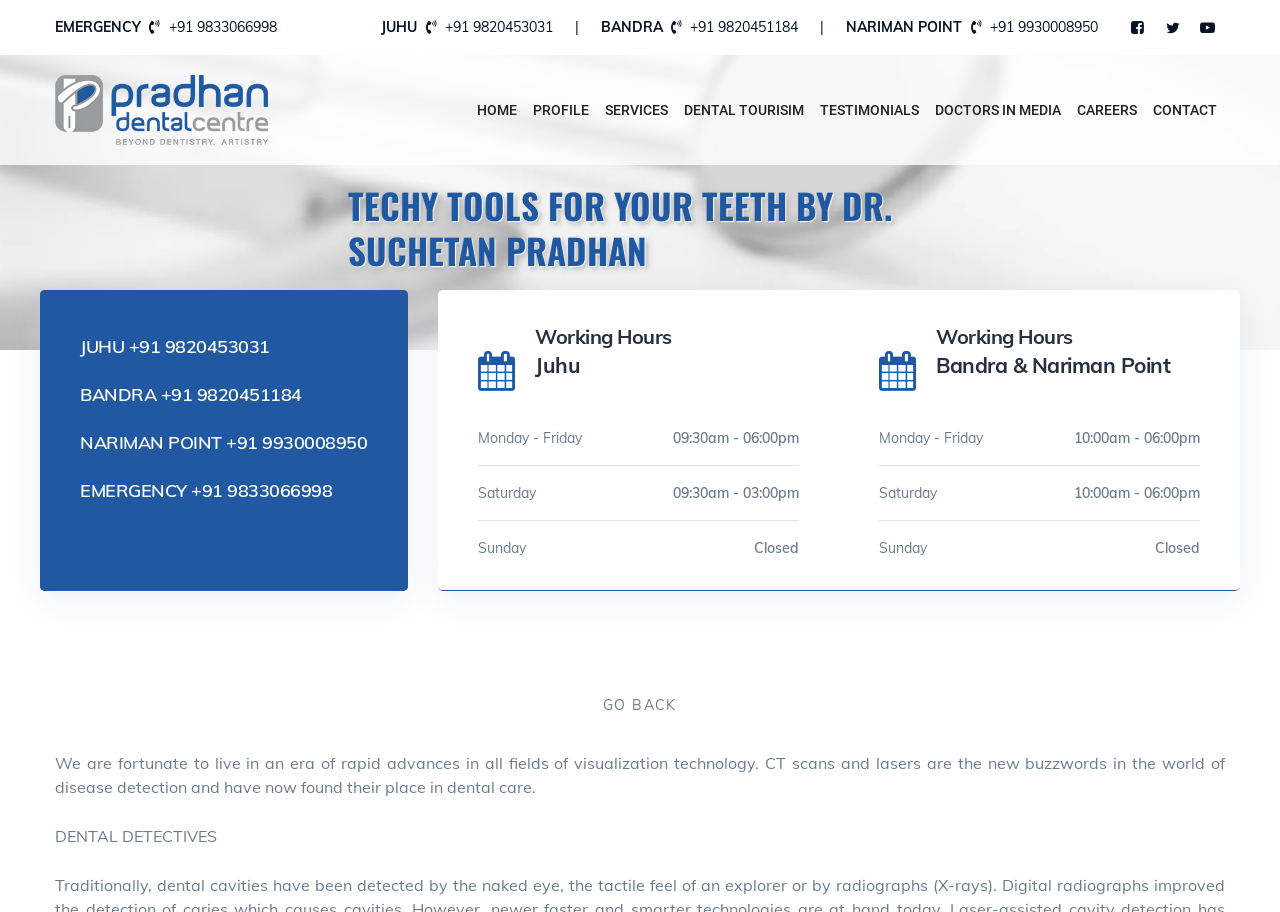Locate the bounding box coordinates for the element described below: "SERVICES". The coordinates must be four float values between 0 and 1, formatted as [left, top, right, bottom].

[0.473, 0.06, 0.522, 0.181]